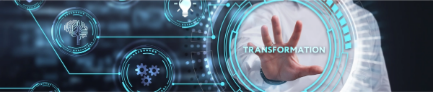Give a thorough caption of the image, focusing on all visible elements.

The image depicts a futuristic and tech-oriented scene emphasizing the concept of "Transformation." At the forefront, a person's hand is reaching towards a luminous circular interface, symbolizing interaction with advanced technology. Surrounding this central theme are various digital icons representing concepts like artificial intelligence, data analytics, and system integration, which collectively highlight the transformative potential of modern technology. The design and visual elements convey a sense of innovation and the ongoing evolution in digital solutions, suitable for discussions about application modernization and its benefits for businesses. This imagery aligns with topics like improving efficiency, productivity, and security in software development and cloud consulting, showcasing the pivotal role of transformational strategies in achieving business goals.